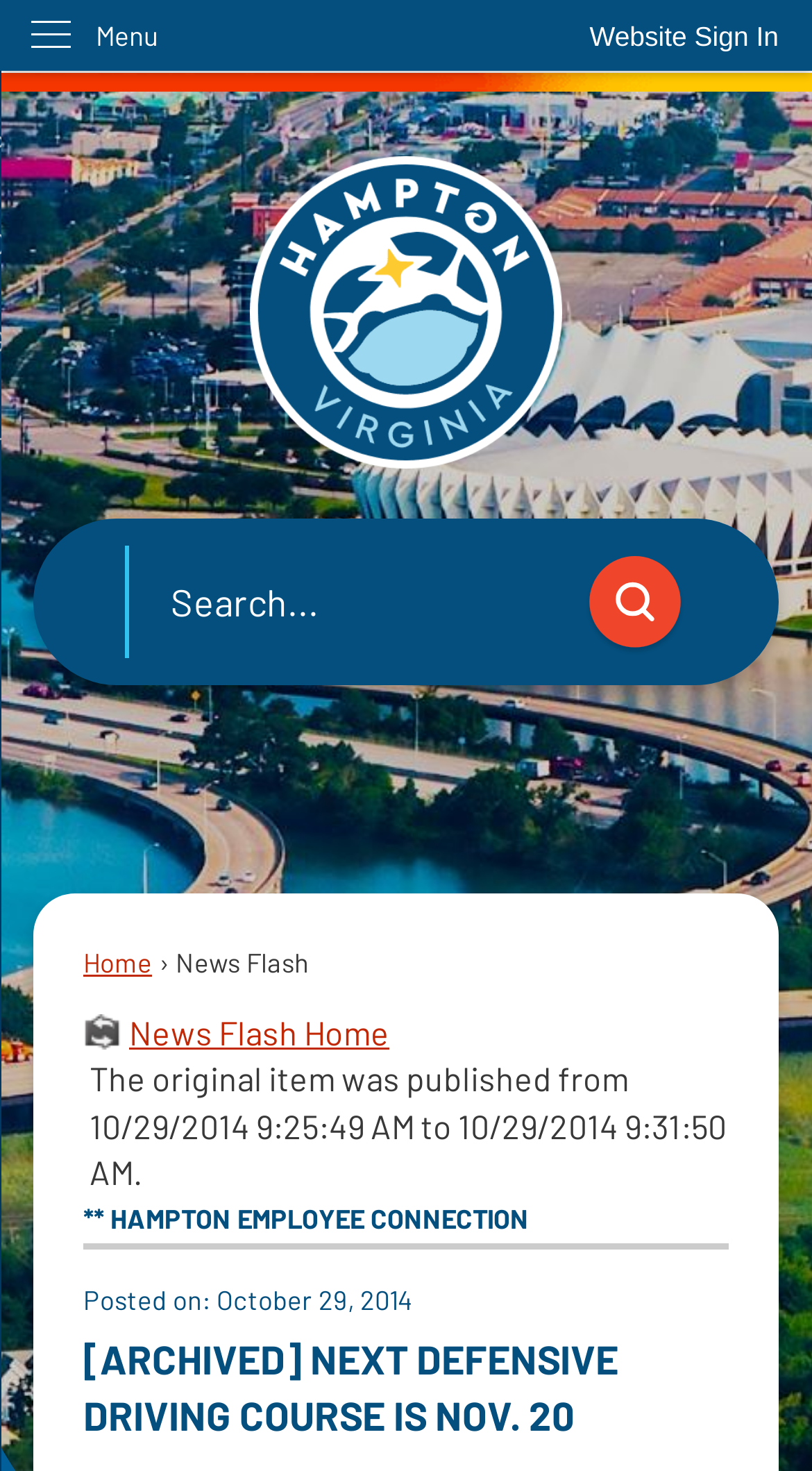Find the bounding box coordinates of the clickable area required to complete the following action: "View News Flash Home".

[0.103, 0.687, 0.897, 0.718]